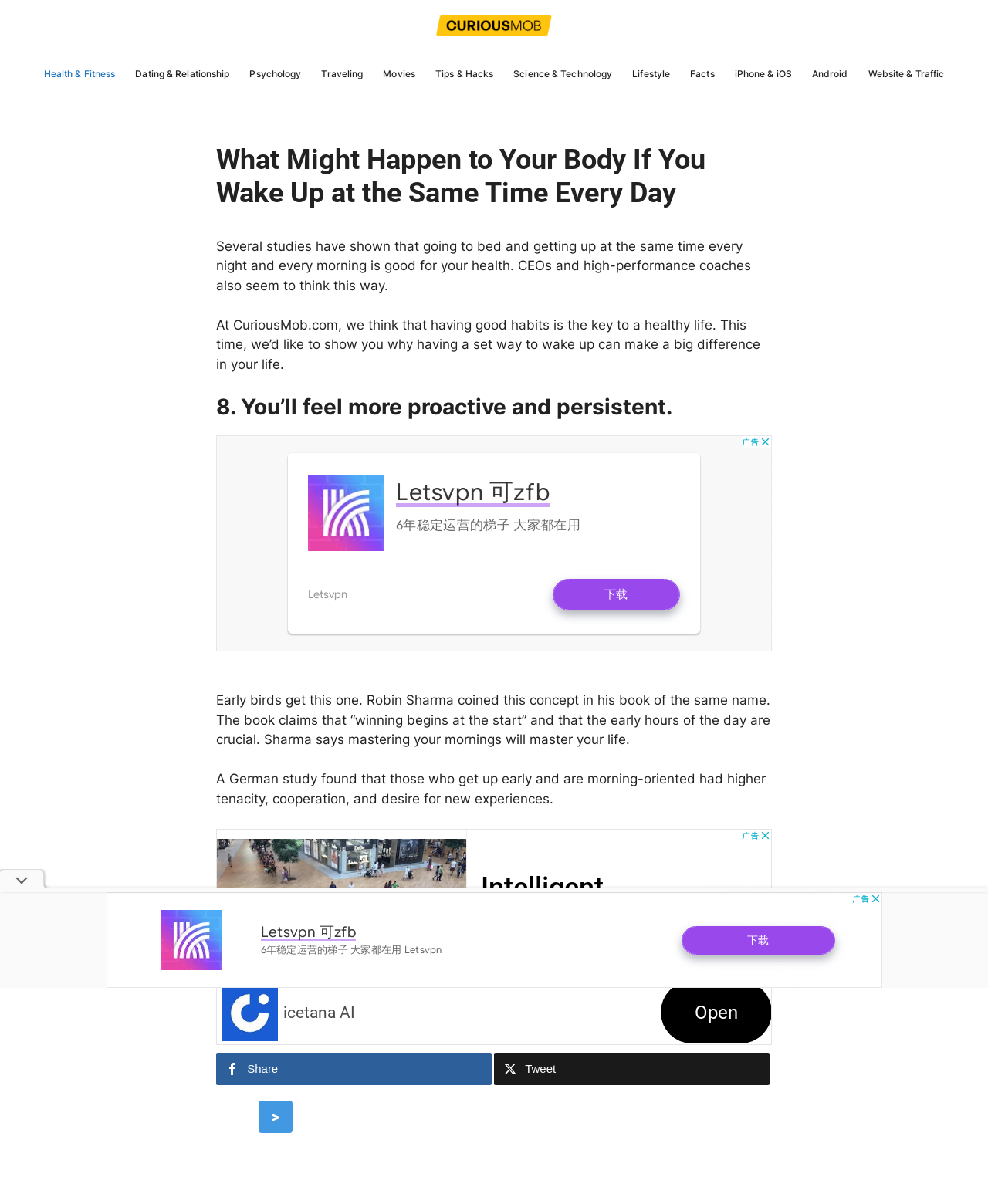Determine the bounding box coordinates of the element that should be clicked to execute the following command: "Click on the 'Tweet' button".

[0.5, 0.874, 0.779, 0.901]